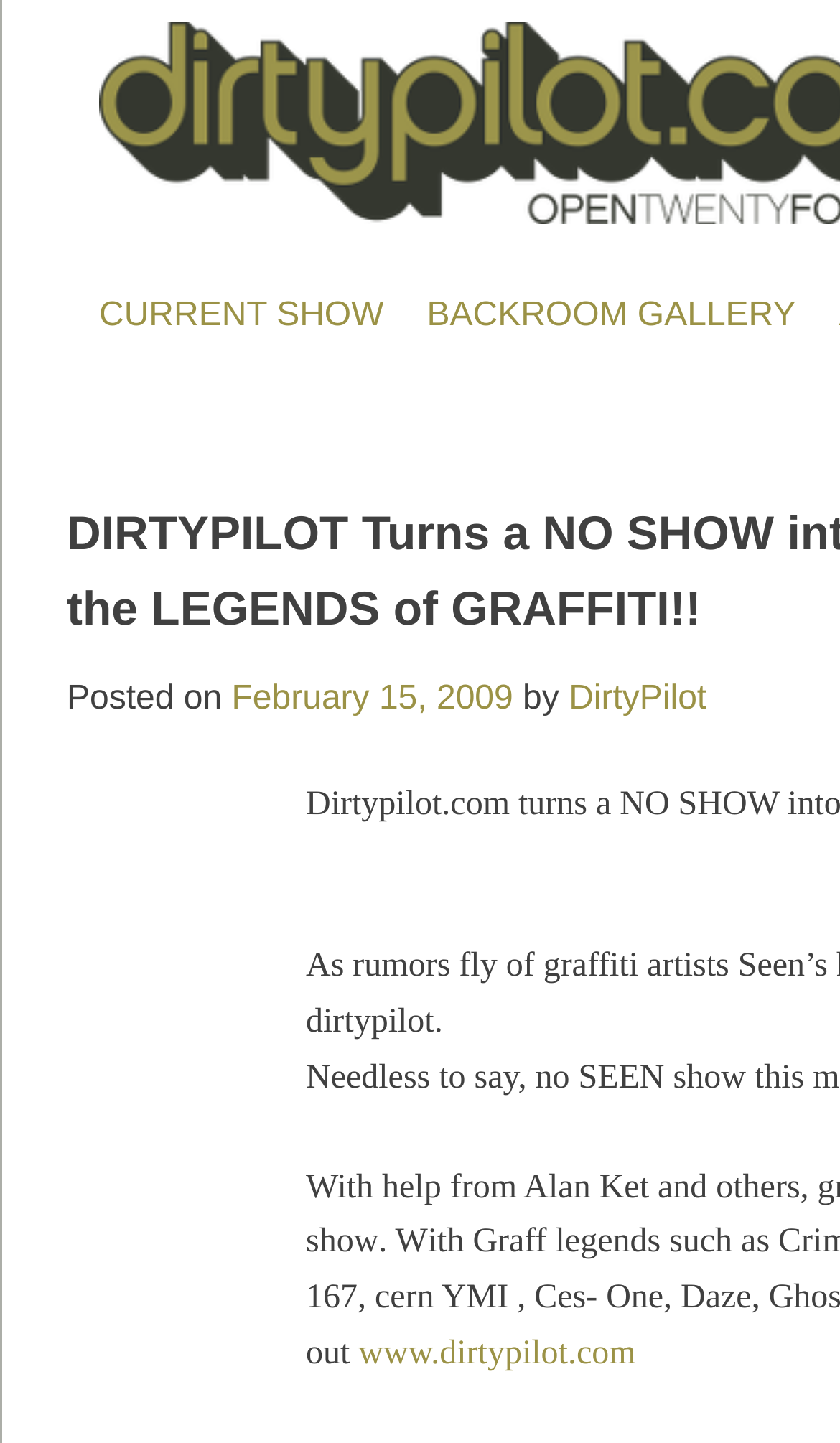Given the description: "×", determine the bounding box coordinates of the UI element. The coordinates should be formatted as four float numbers between 0 and 1, [left, top, right, bottom].

None